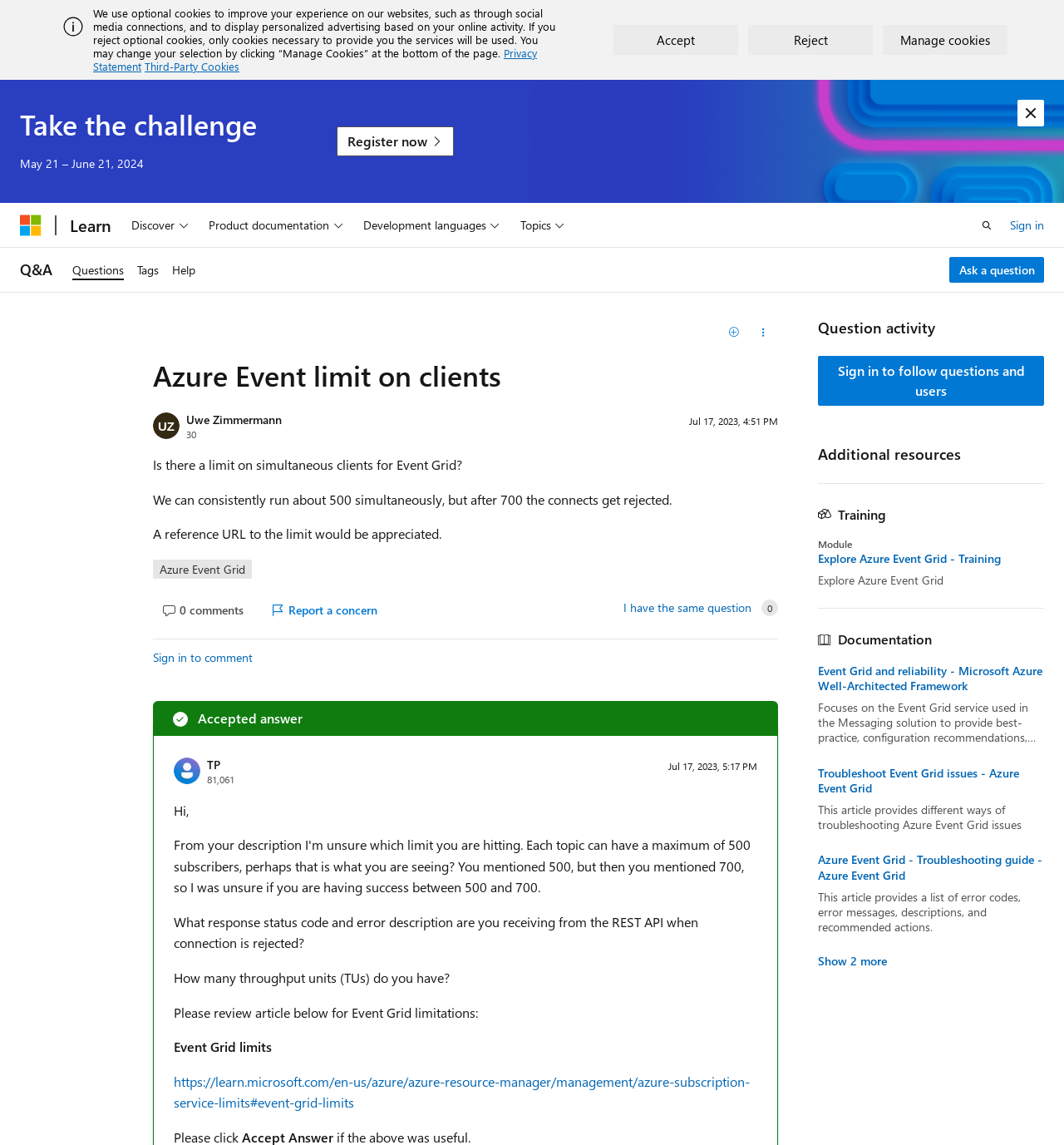Pinpoint the bounding box coordinates of the element to be clicked to execute the instruction: "Follow questions and users".

[0.769, 0.311, 0.981, 0.355]